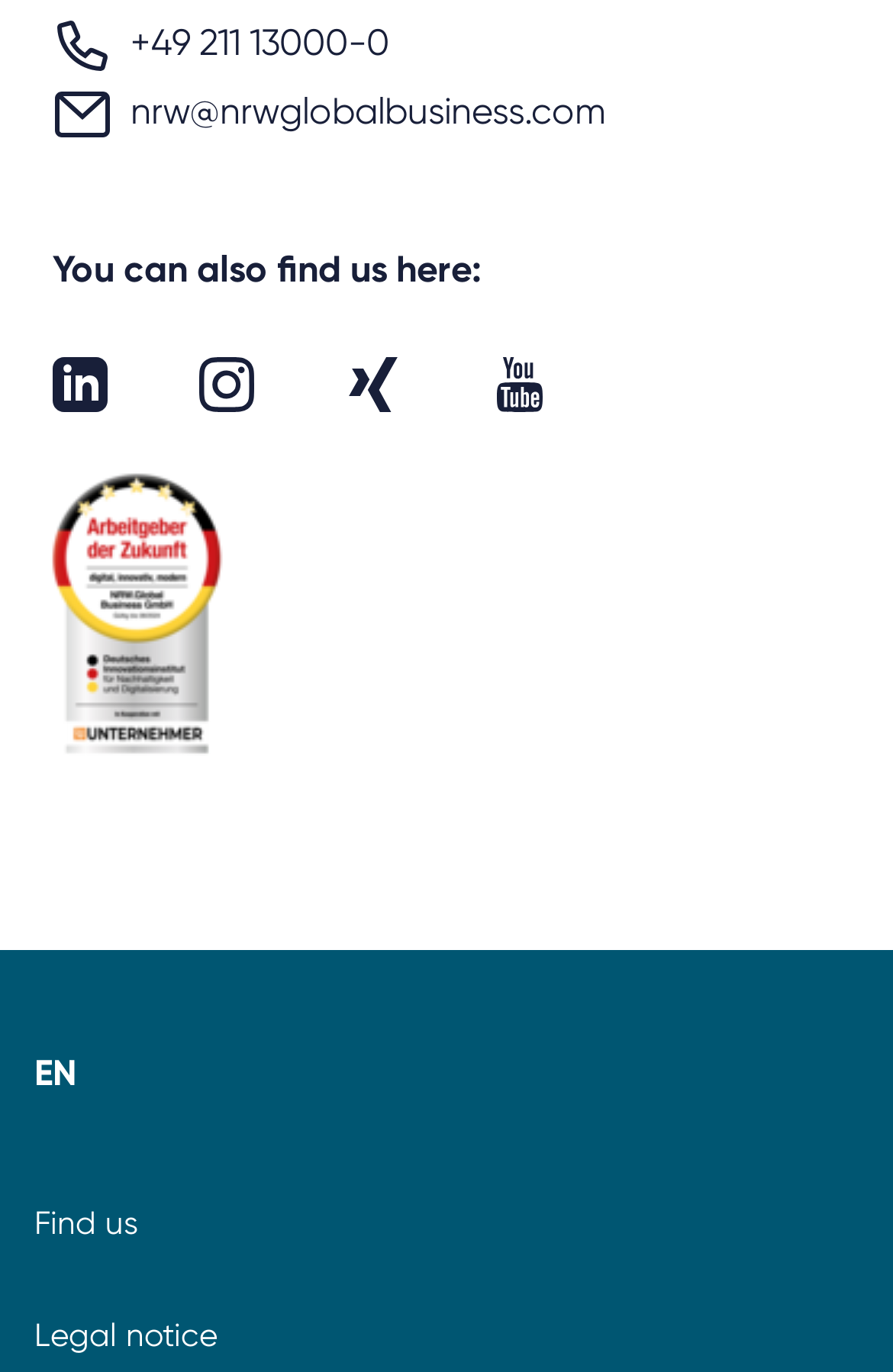Kindly provide the bounding box coordinates of the section you need to click on to fulfill the given instruction: "Click on the LinkedIn link".

[0.059, 0.261, 0.121, 0.301]